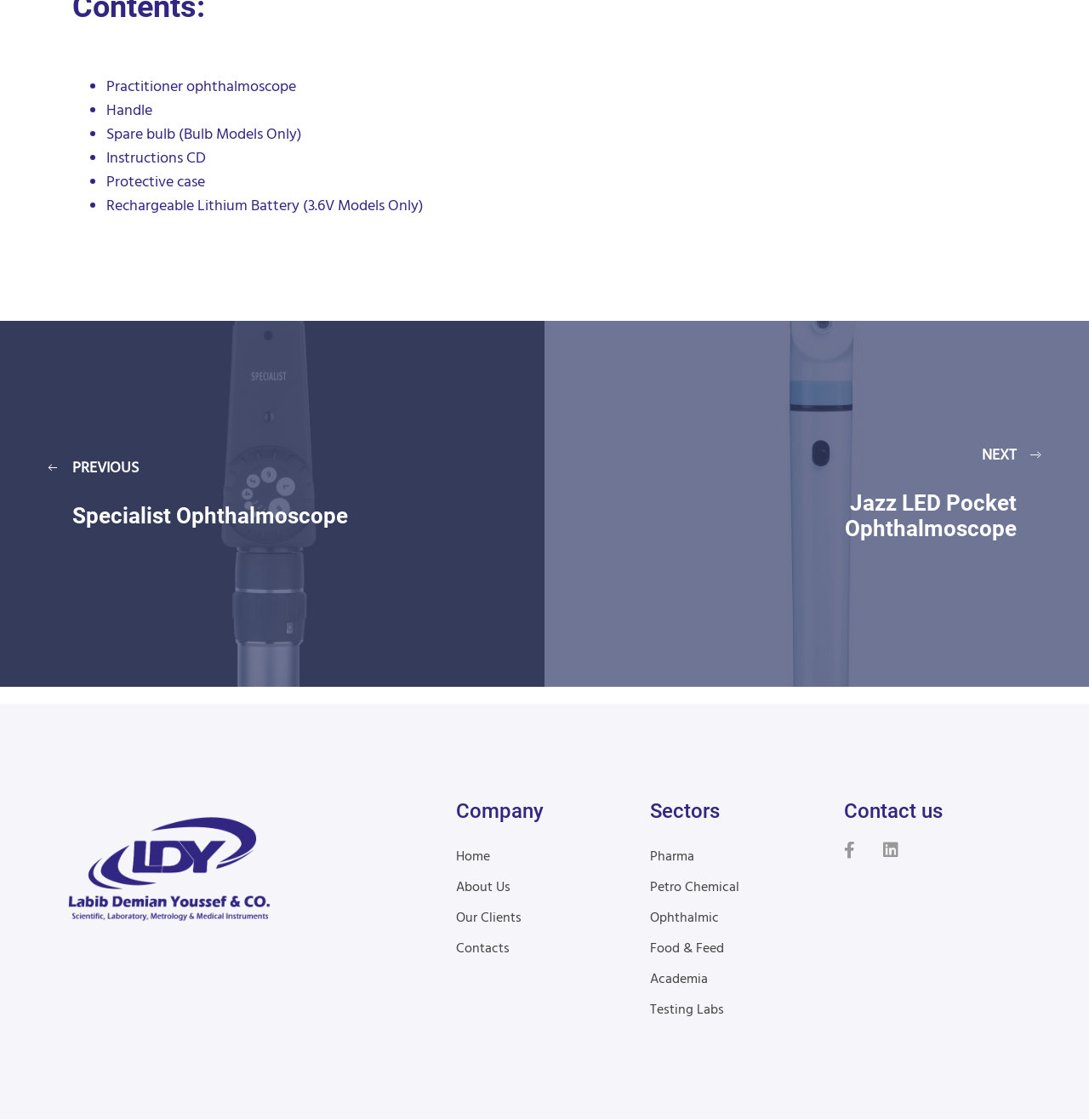Indicate the bounding box coordinates of the element that needs to be clicked to satisfy the following instruction: "Click on 'Home'". The coordinates should be four float numbers between 0 and 1, i.e., [left, top, right, bottom].

[0.419, 0.756, 0.45, 0.775]